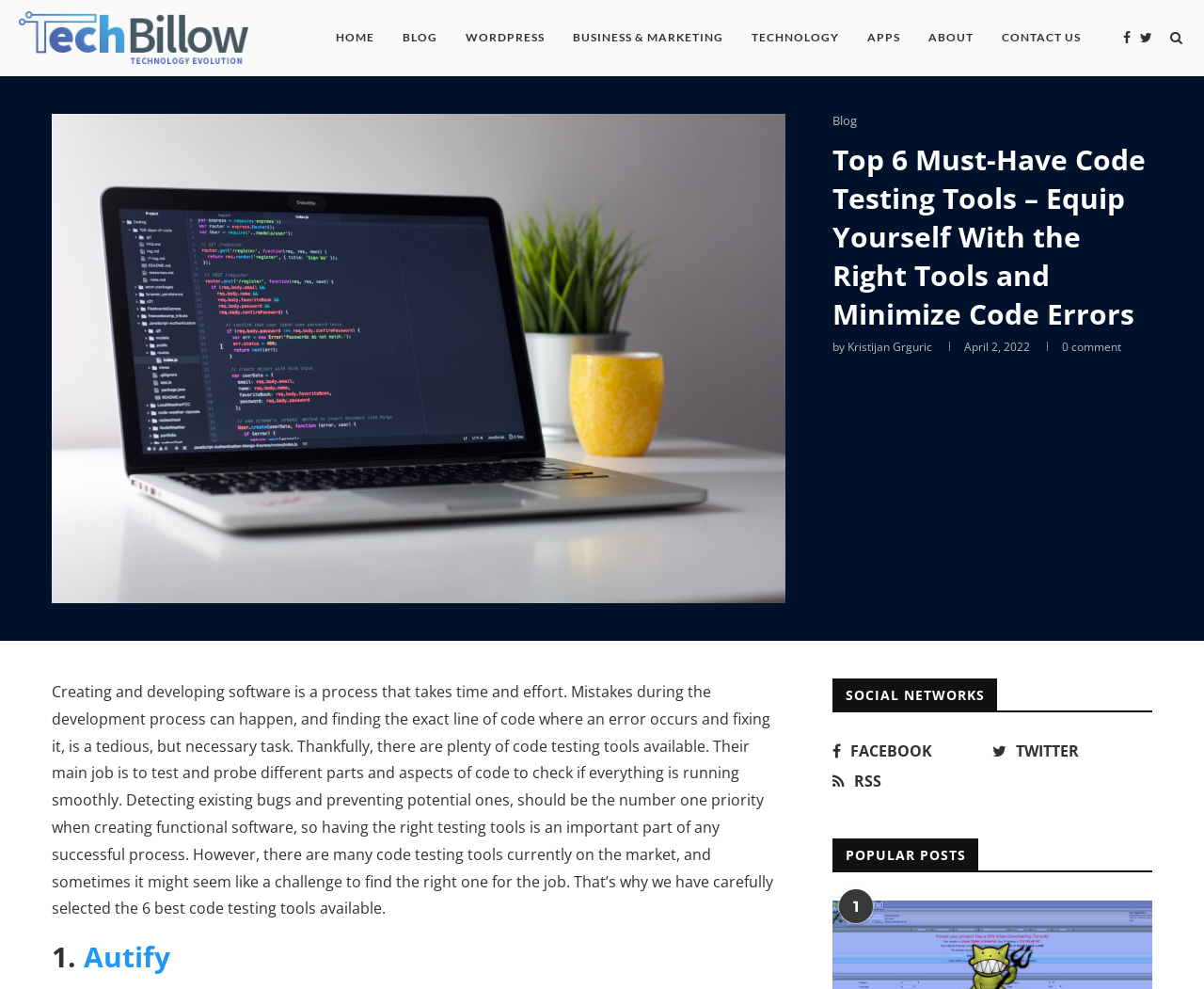Please identify the bounding box coordinates of the element's region that should be clicked to execute the following instruction: "visit author's page". The bounding box coordinates must be four float numbers between 0 and 1, i.e., [left, top, right, bottom].

[0.704, 0.343, 0.774, 0.359]